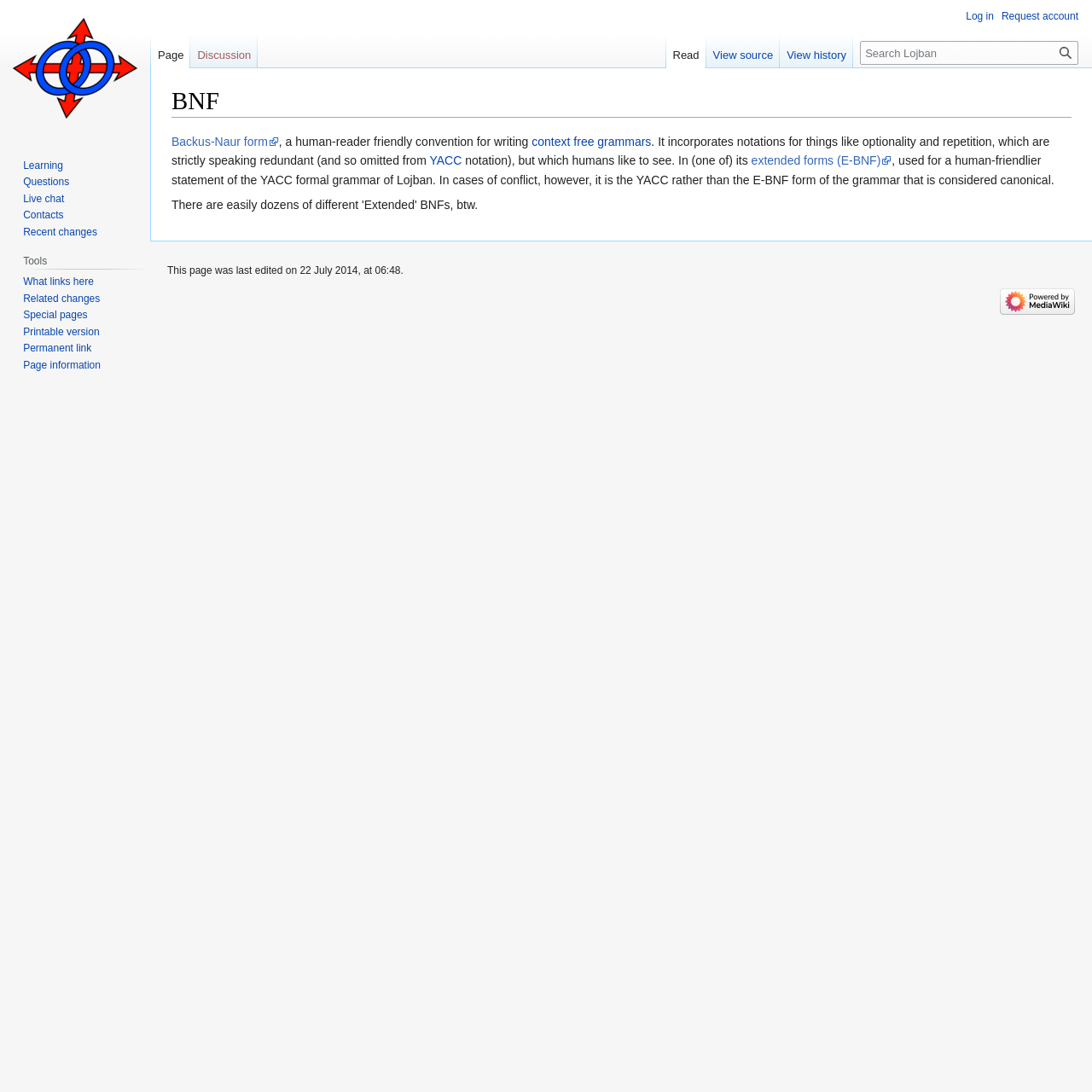What is the main topic of this webpage?
Please provide a detailed and thorough answer to the question.

Based on the webpage structure and content, the main topic of this webpage is BNF, which stands for Backus-Naur form, a notation for writing context-free grammars. This is evident from the heading 'BNF' and the subsequent text that explains its purpose and usage.